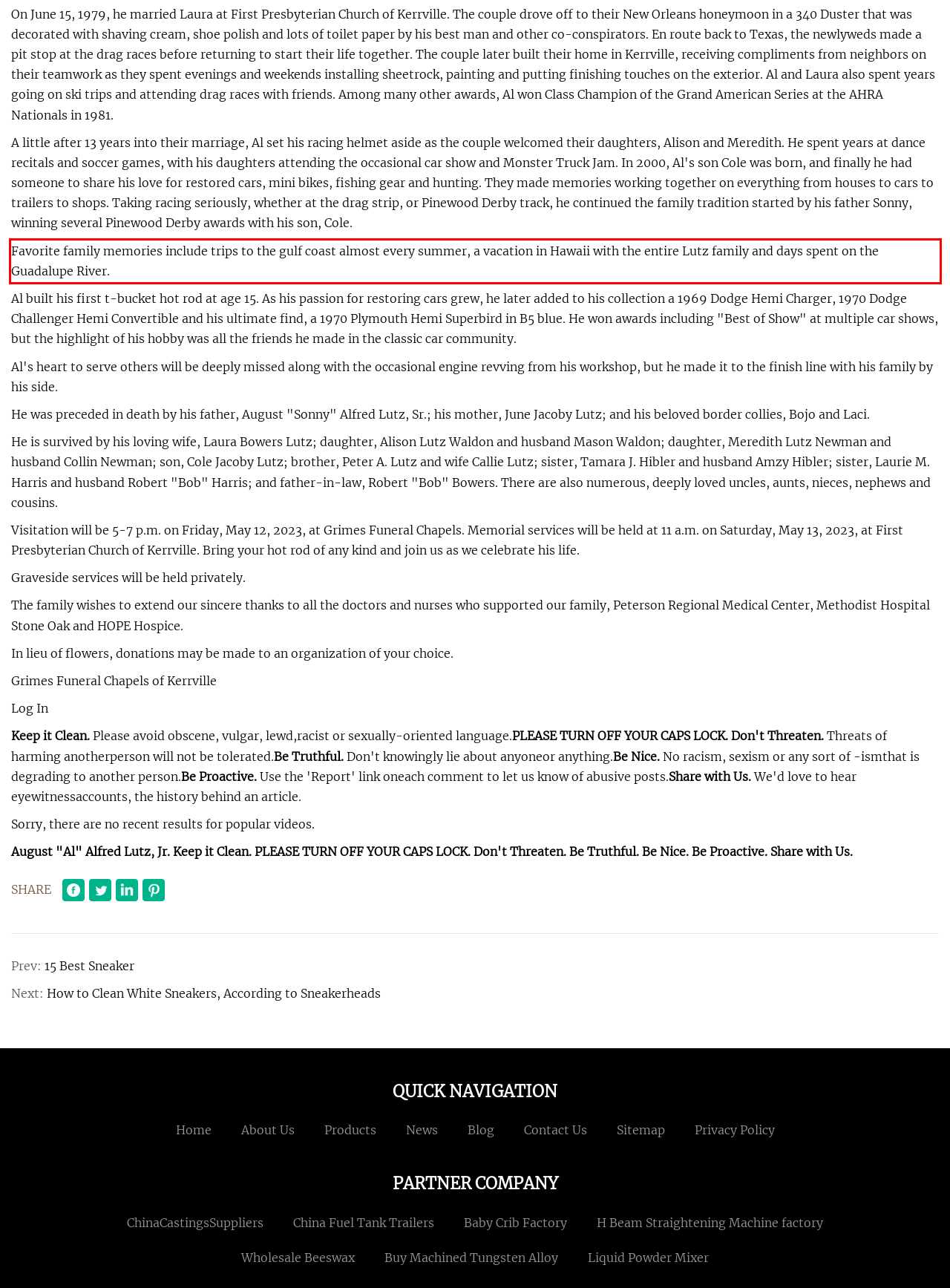Examine the screenshot of the webpage, locate the red bounding box, and perform OCR to extract the text contained within it.

Favorite family memories include trips to the gulf coast almost every summer, a vacation in Hawaii with the entire Lutz family and days spent on the Guadalupe River.